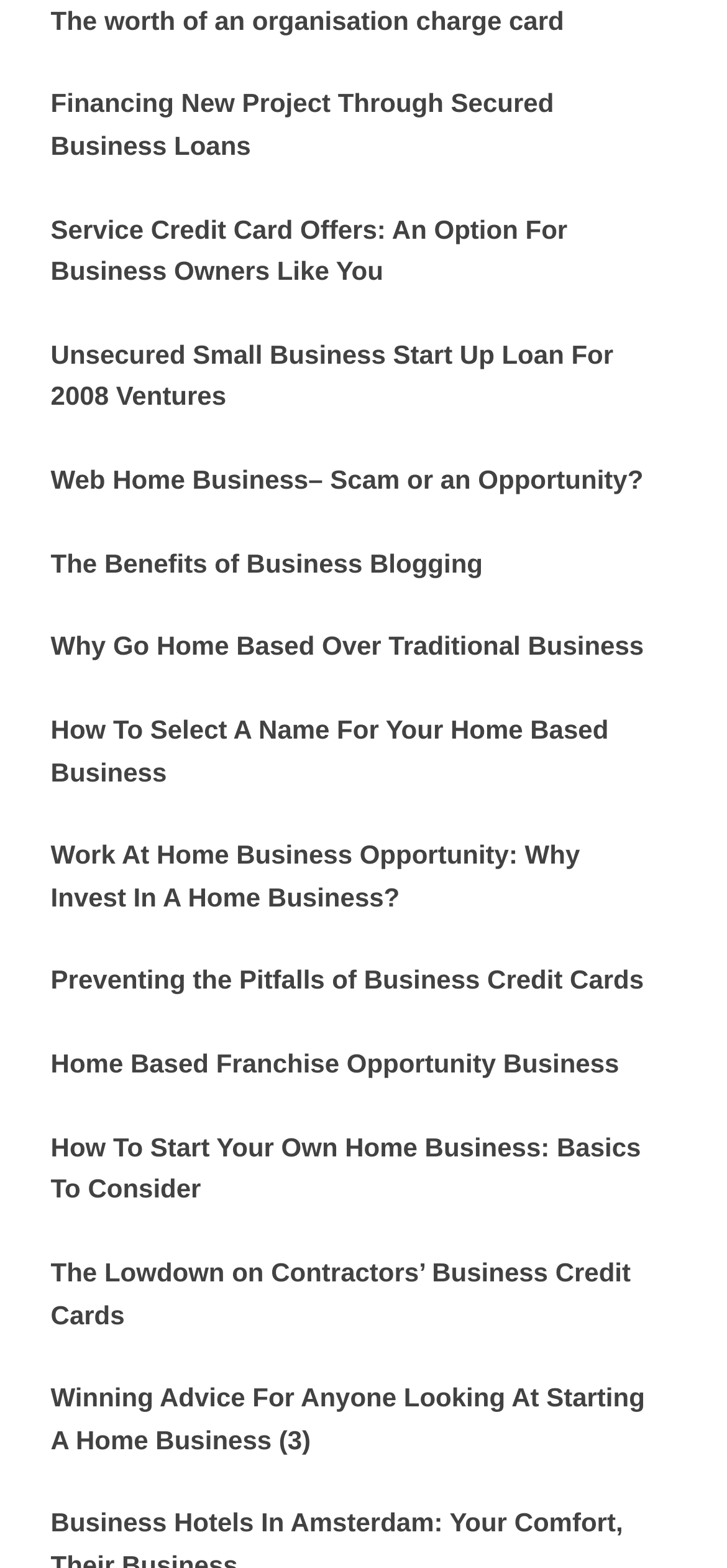Are all links related to business?
Answer the question with a detailed and thorough explanation.

I examined the OCR text of all link elements and found that they all relate to business, such as financing, credit cards, and home-based businesses.